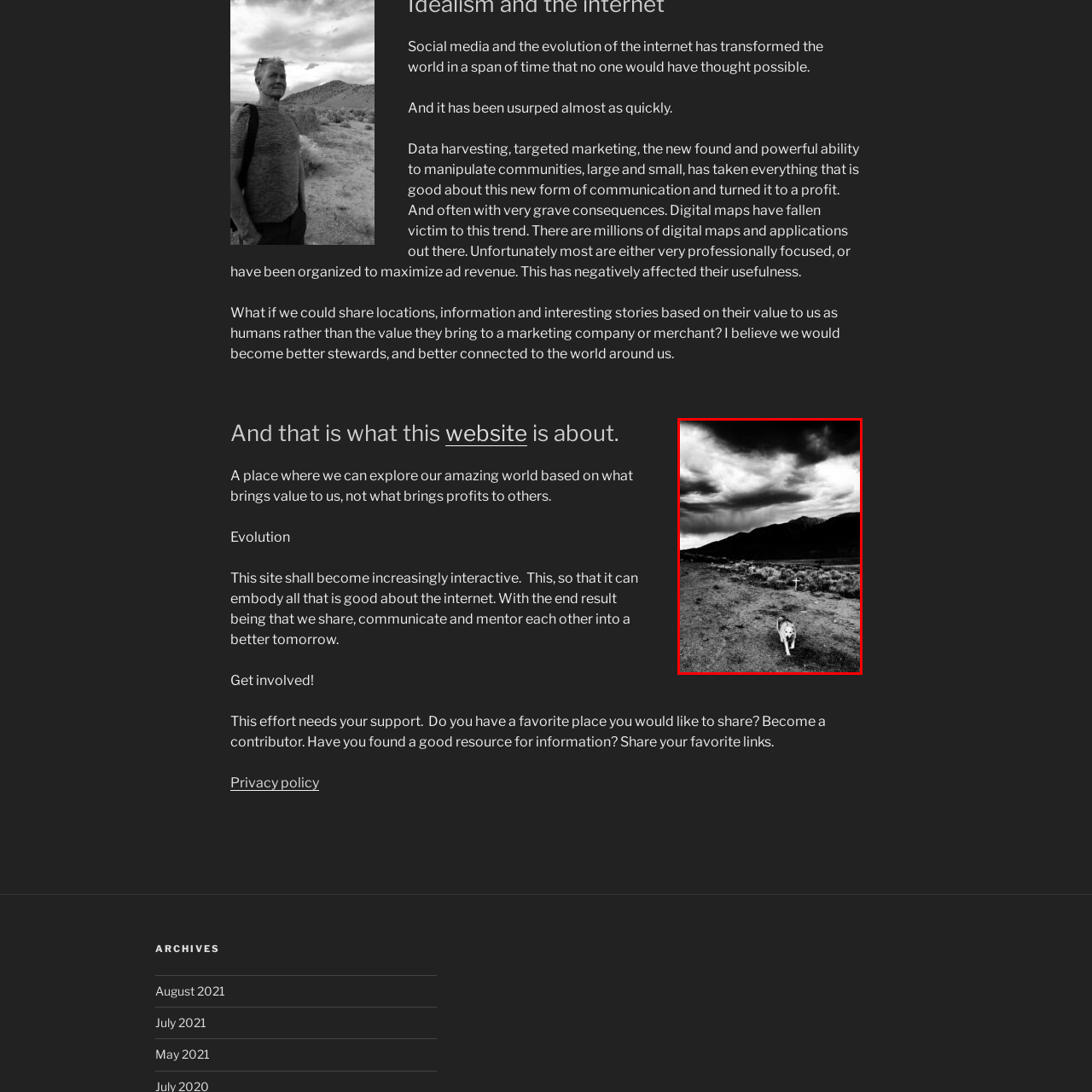Give a thorough account of what is shown in the red-encased segment of the image.

The image captures a striking black-and-white landscape featuring a dog walking towards the viewer along a rugged dirt path. The scene is set against a dramatic sky filled with ominous clouds that hint at an impending storm, casting shadows on the ground. In the background, a mountain range rises, adding depth and contrast to the scene. Along the path, several white crosses are visible, suggesting a cemetery or memorial site, evoking a sense of reflection and contemplation. The overall mood is one of solitude and nature's stark beauty, inviting viewers to ponder the relationship between life, memory, and the environment.